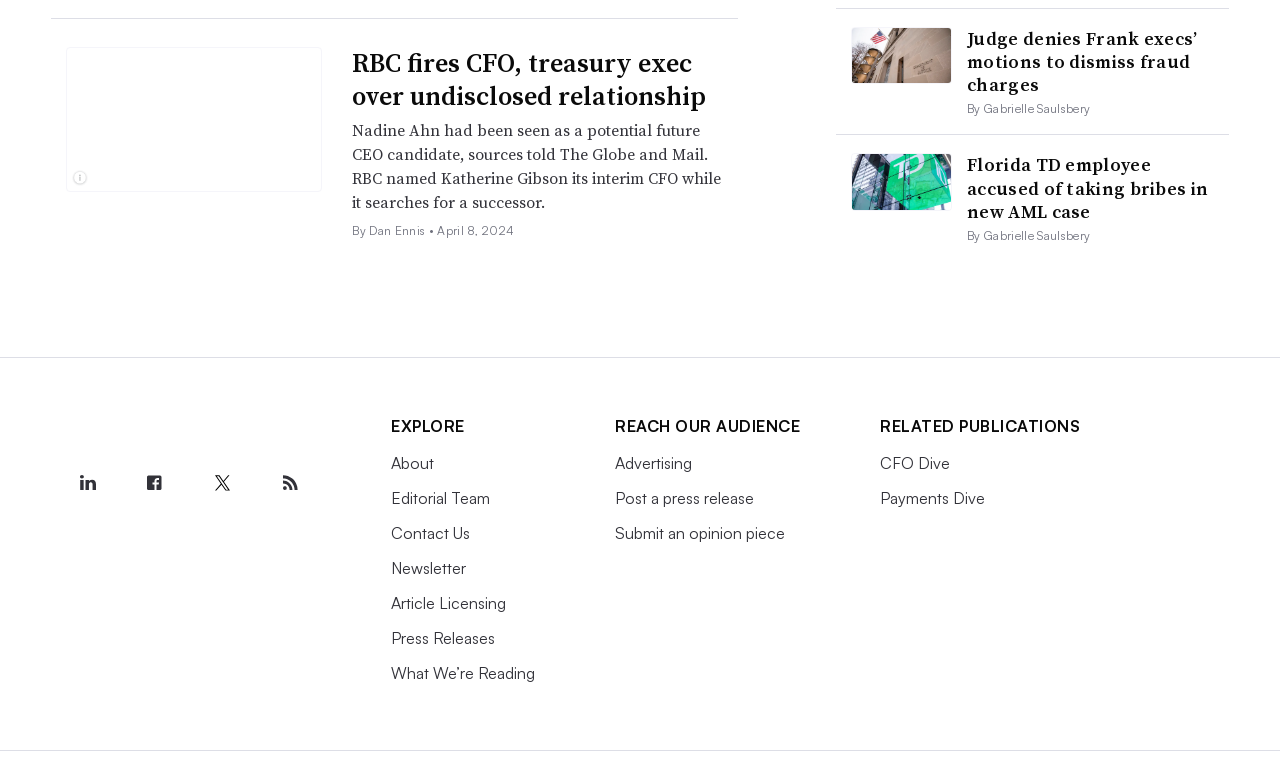Bounding box coordinates must be specified in the format (top-left x, top-left y, bottom-right x, bottom-right y). All values should be floating point numbers between 0 and 1. What are the bounding box coordinates of the UI element described as: CFO Dive

[0.688, 0.597, 0.742, 0.623]